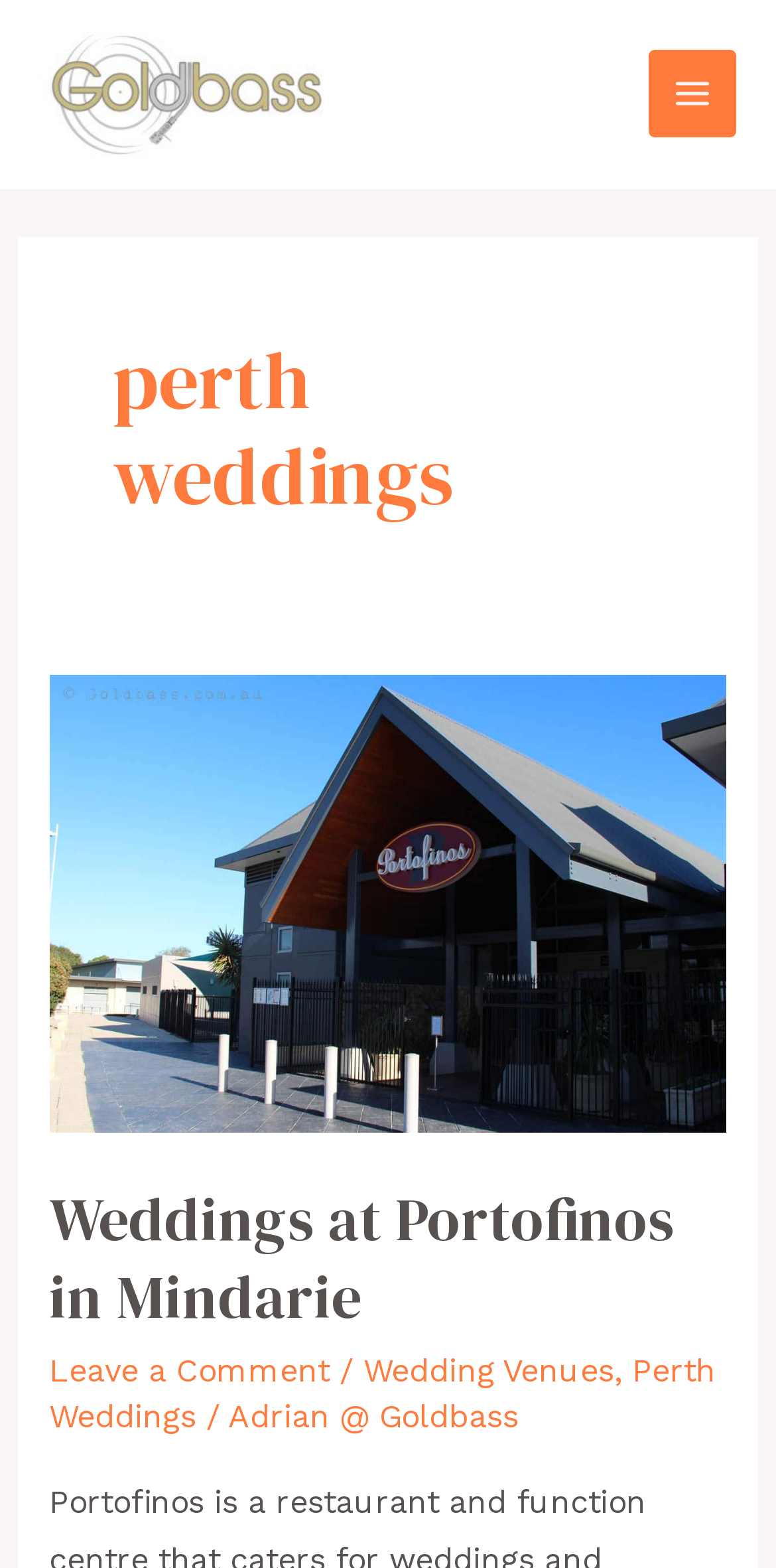What is the name of the DJ entertainment company?
From the screenshot, provide a brief answer in one word or phrase.

Goldbass DJ Entertainment